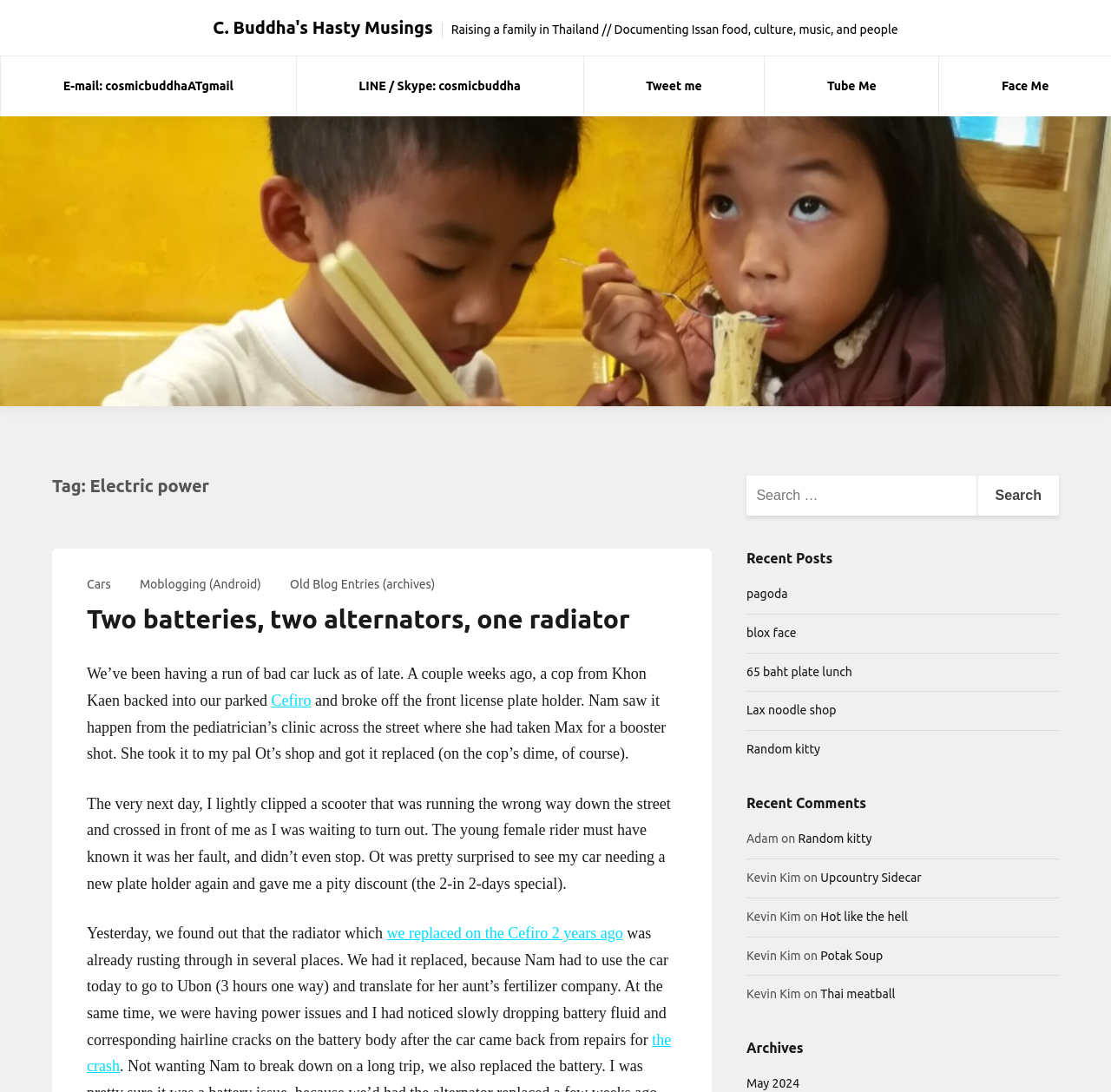Determine the bounding box coordinates for the region that must be clicked to execute the following instruction: "Search for something".

[0.672, 0.435, 0.953, 0.472]